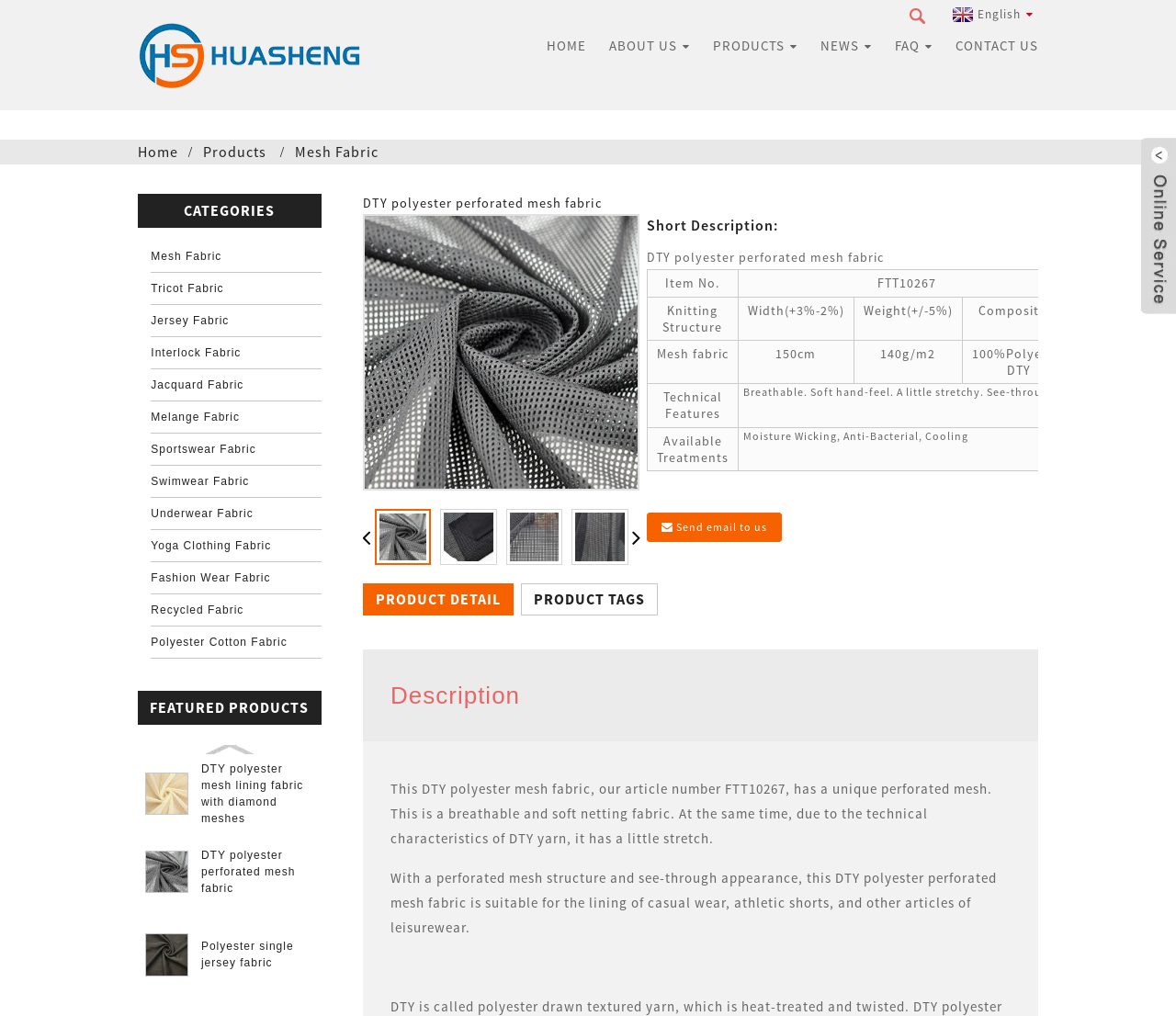Identify the bounding box coordinates of the element that should be clicked to fulfill this task: "Read the guide". The coordinates should be provided as four float numbers between 0 and 1, i.e., [left, top, right, bottom].

None